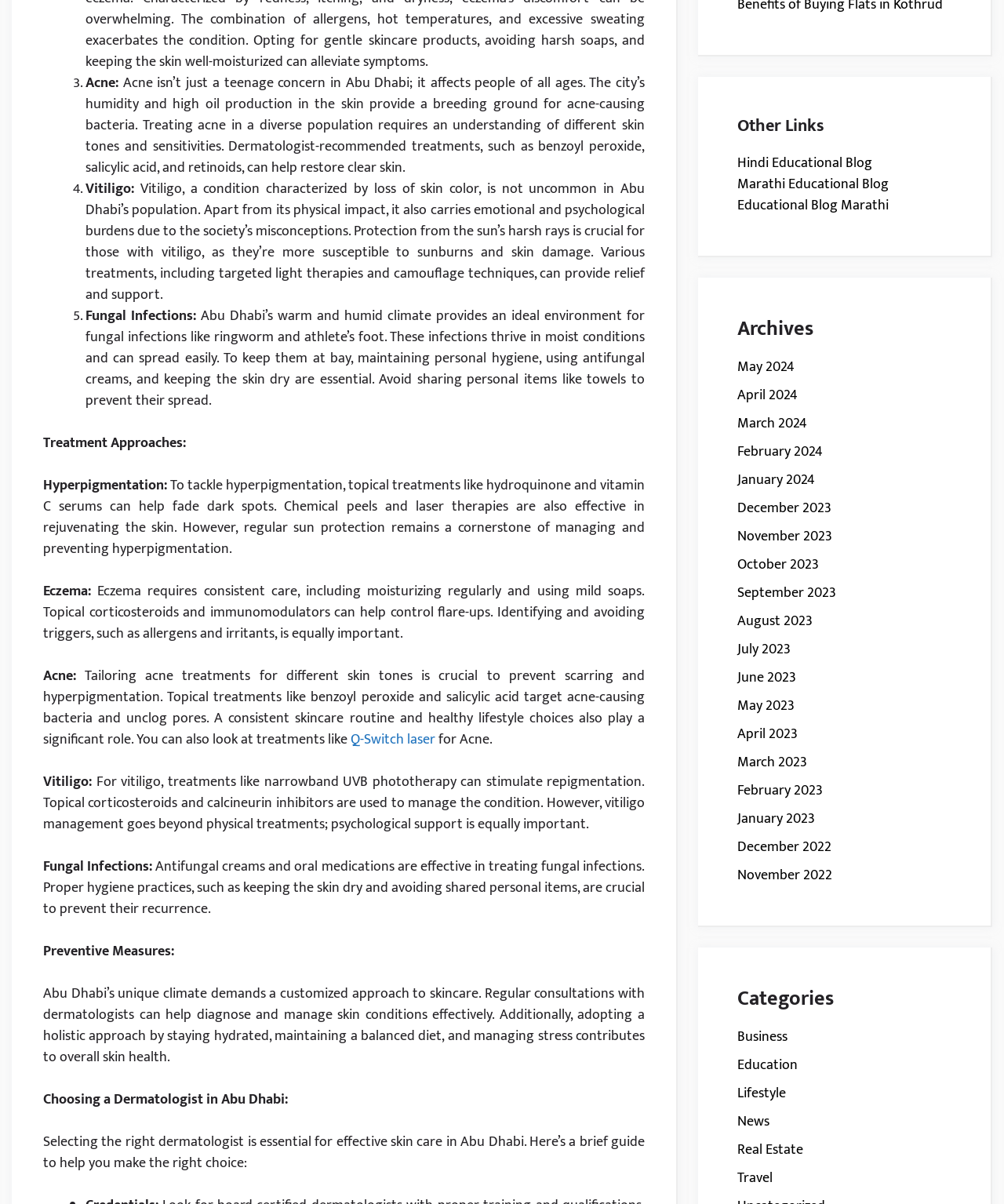Locate the UI element described by Educational Blog Marathi in the provided webpage screenshot. Return the bounding box coordinates in the format (top-left x, top-left y, bottom-right x, bottom-right y), ensuring all values are between 0 and 1.

[0.734, 0.161, 0.885, 0.18]